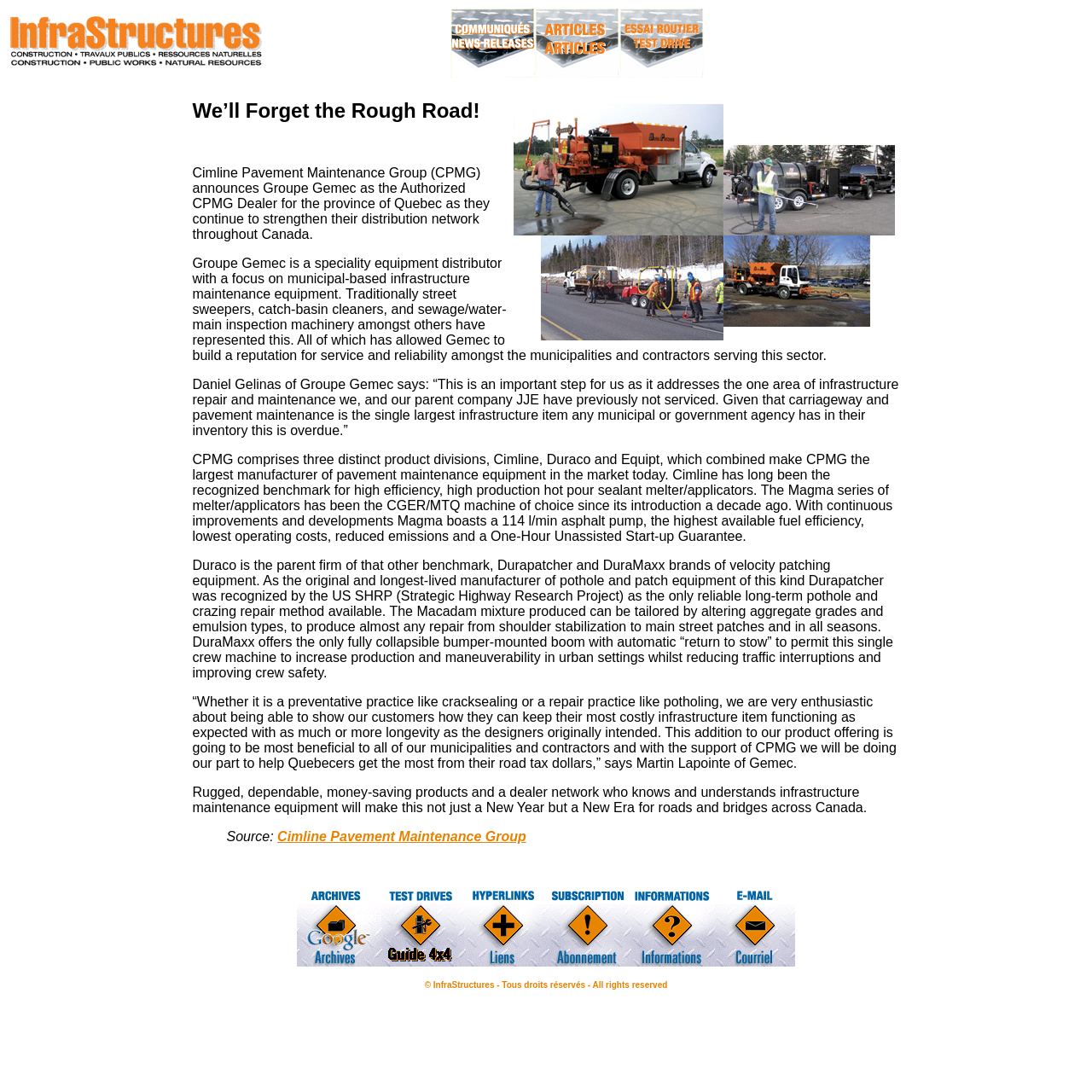Bounding box coordinates are specified in the format (top-left x, top-left y, bottom-right x, bottom-right y). All values are floating point numbers bounded between 0 and 1. Please provide the bounding box coordinate of the region this sentence describes: Cimline Pavement Maintenance Group

[0.254, 0.759, 0.482, 0.773]